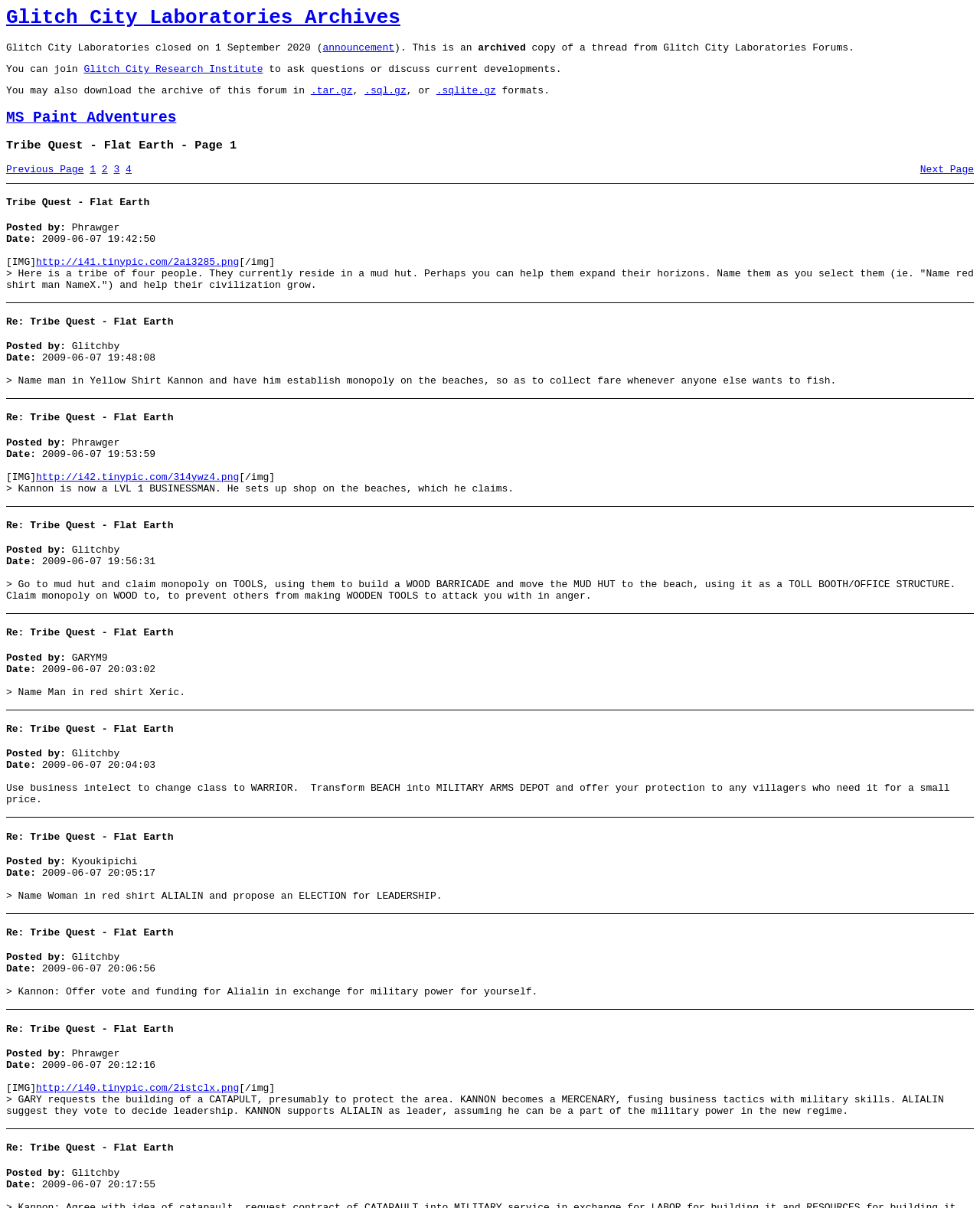What is the date of the first post in the thread?
Refer to the image and provide a concise answer in one word or phrase.

2009-06-07 19:42:50